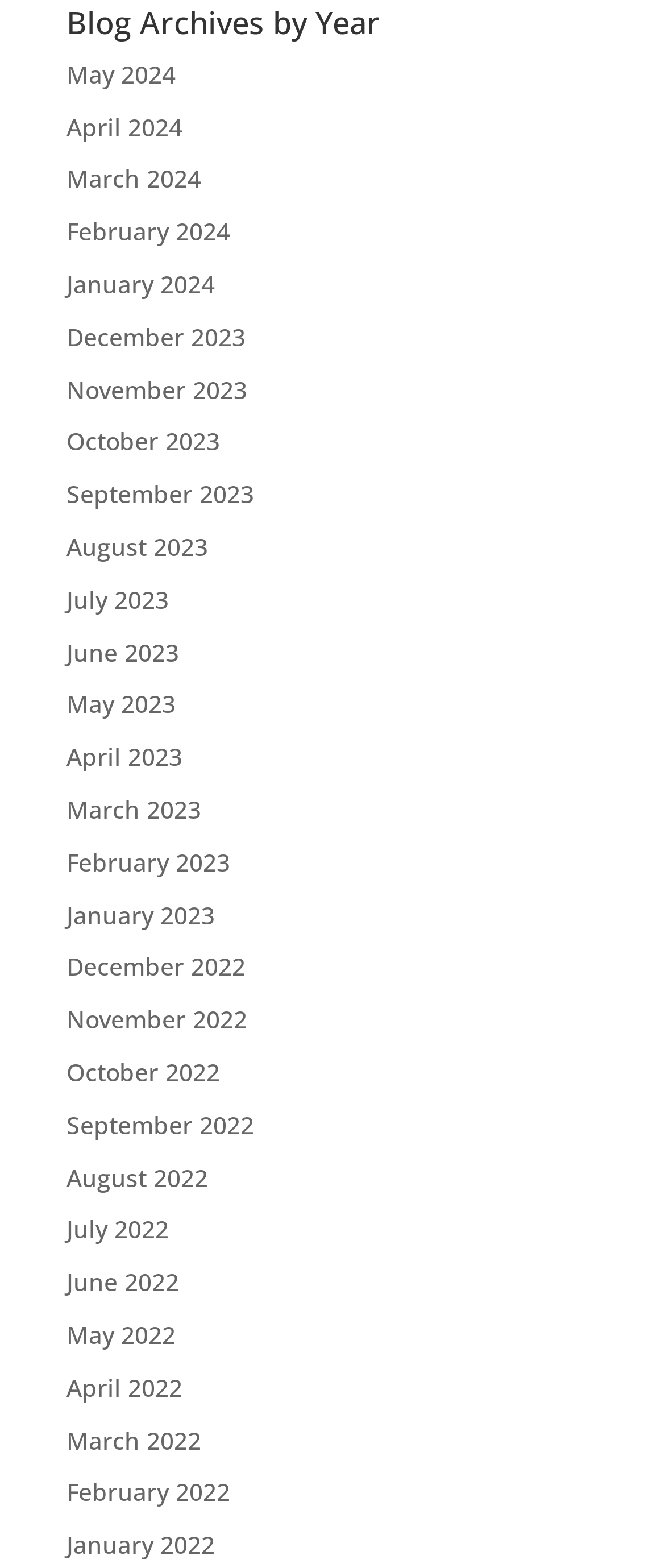How many years are represented on this webpage?
Using the information from the image, answer the question thoroughly.

I looked at the list of links on the webpage and found that there are months listed for 2024, 2023, and 2022, indicating that three years are represented on this webpage.